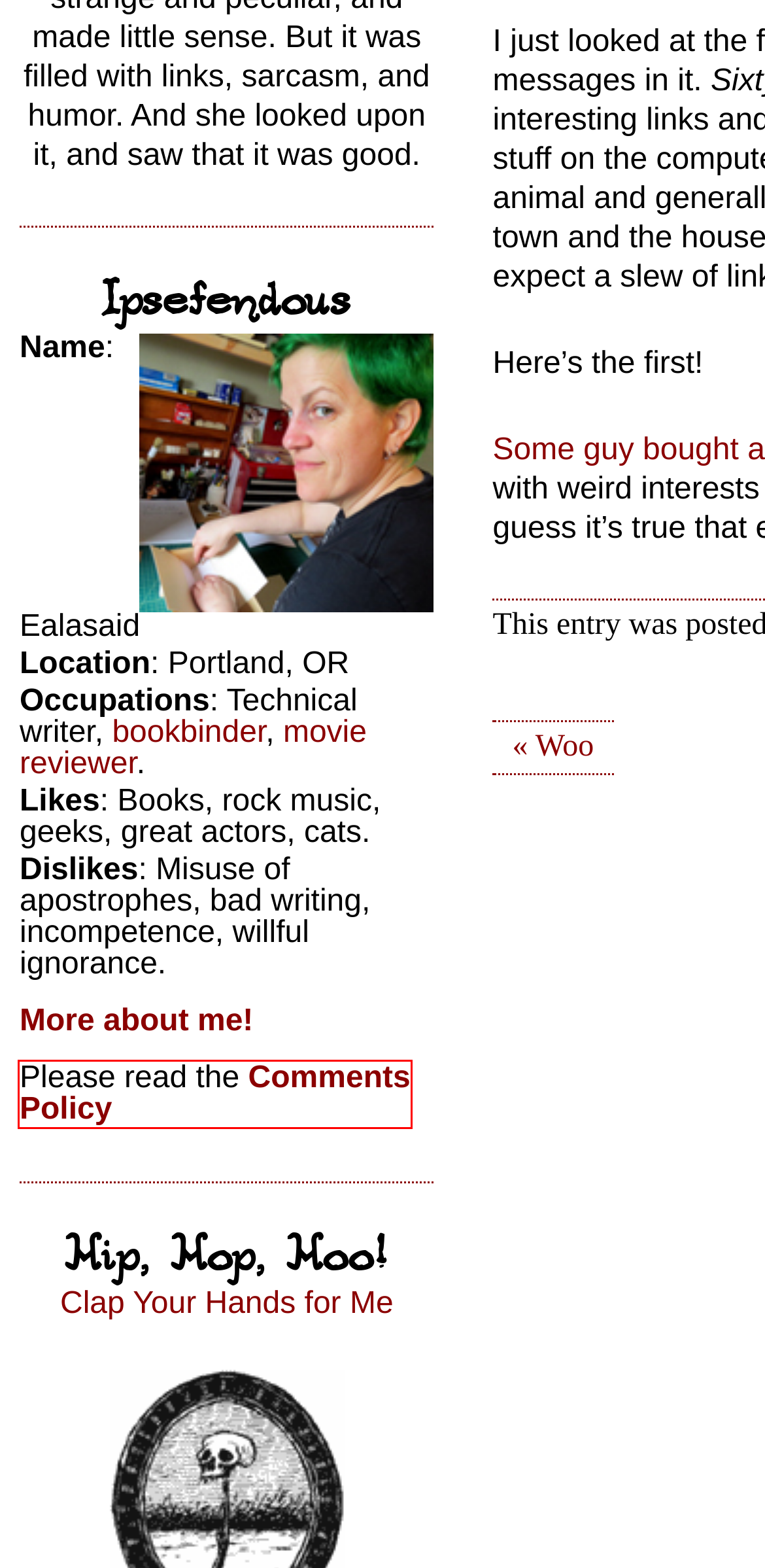Given a screenshot of a webpage with a red bounding box highlighting a UI element, choose the description that best corresponds to the new webpage after clicking the element within the red bounding box. Here are your options:
A. March | 2011 | Ego! Ego! Ego!
B. March | 2007 | Ego! Ego! Ego!
C. February | 2002 | Ego! Ego! Ego!
D. Comments Policy | Ego! Ego! Ego!
E. About Ealasaid | Ego! Ego! Ego!
F. philosophy | Ego! Ego! Ego!
G. reading | Ego! Ego! Ego!
H. Page not found

D